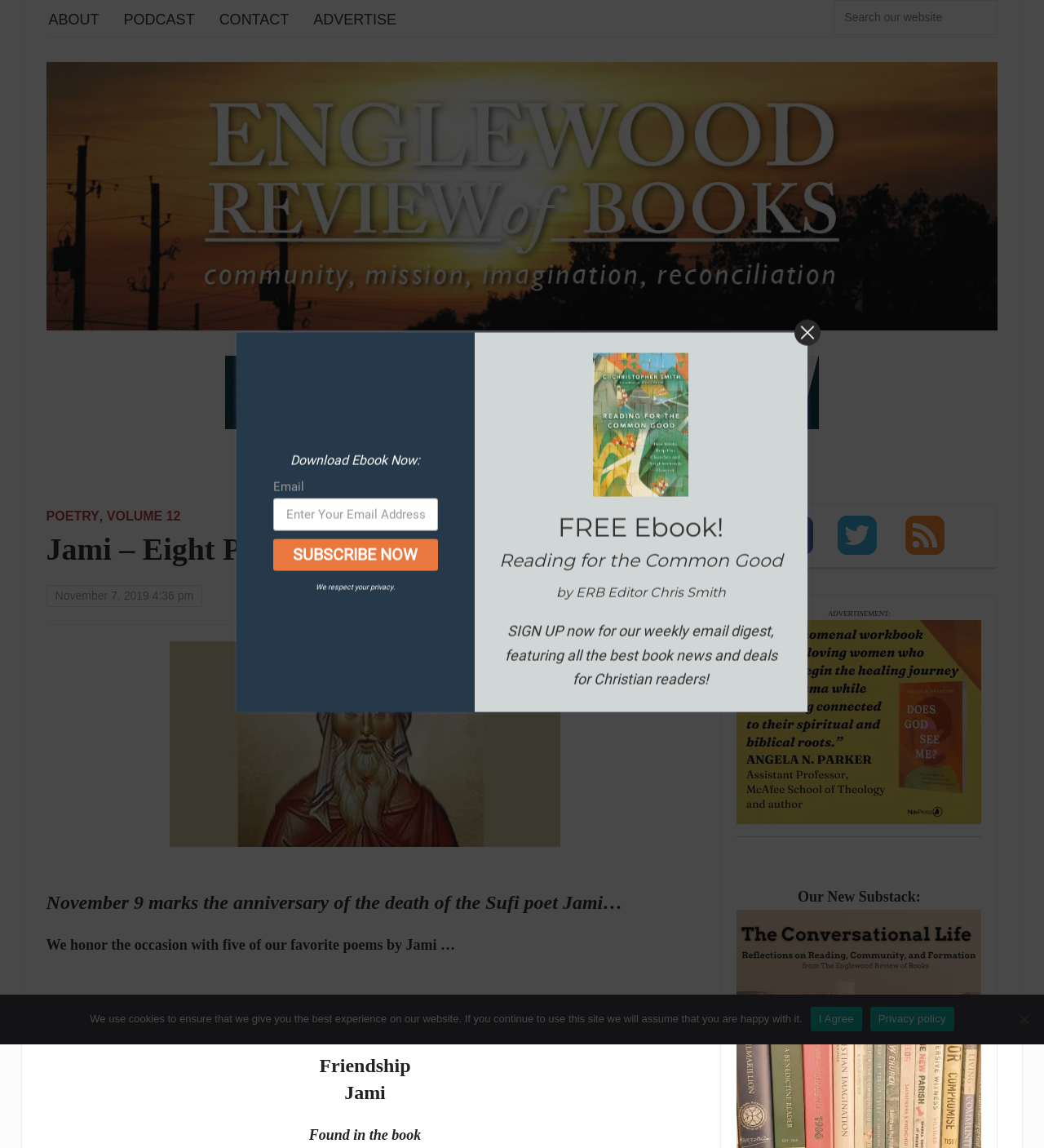What social media platforms are linked on the webpage?
Provide a detailed answer to the question using information from the image.

The webpage has links to Facebook, Twitter, and RSS, as indicated by the images and text labels for each platform.